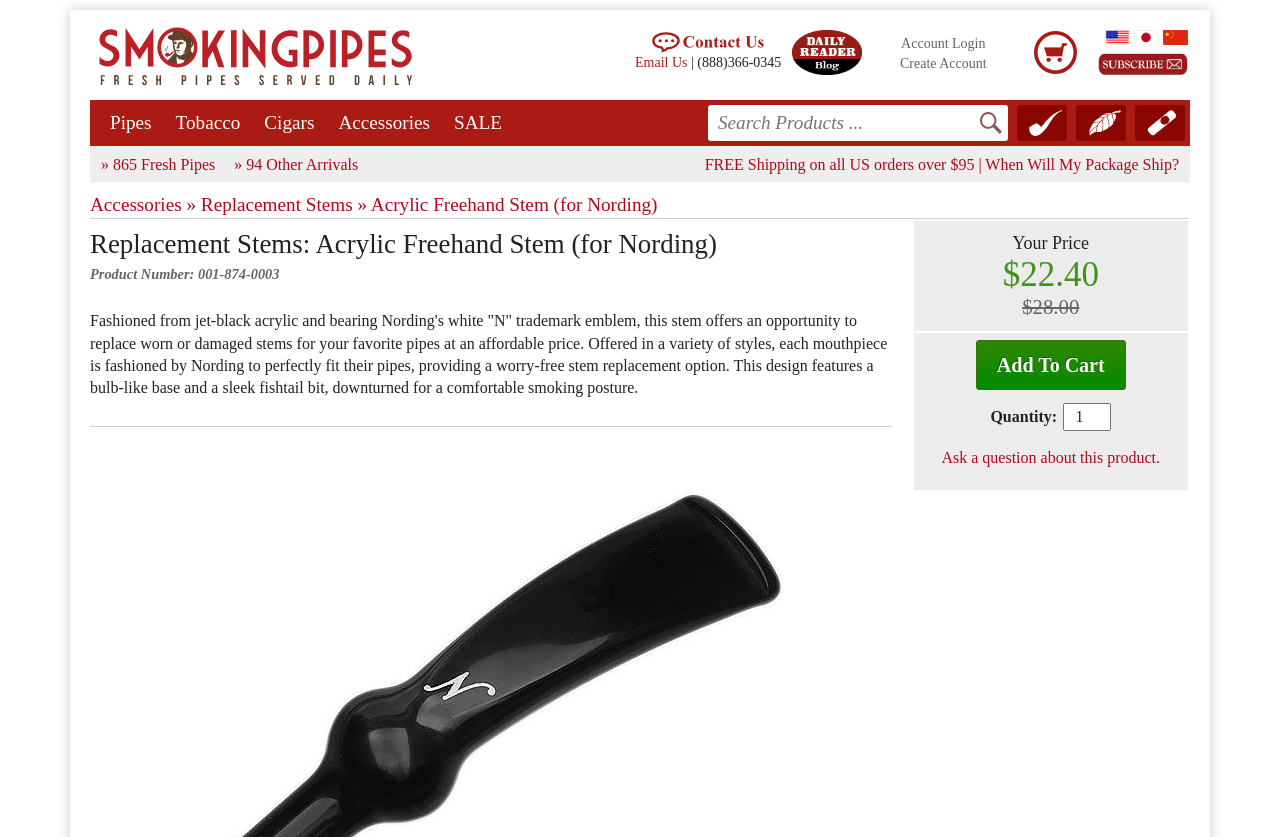Provide the bounding box coordinates of the section that needs to be clicked to accomplish the following instruction: "View the blog."

[0.619, 0.05, 0.674, 0.071]